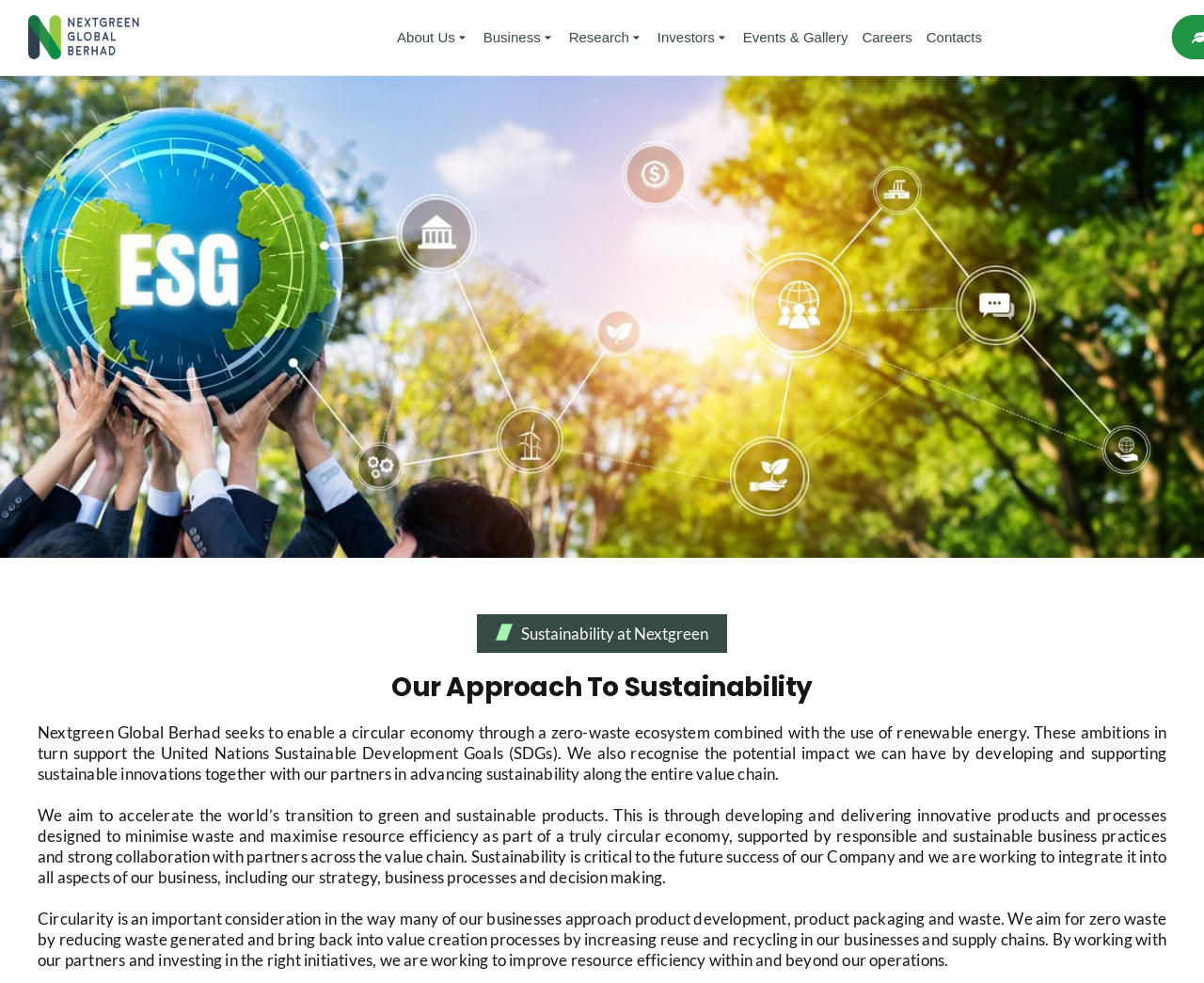Please identify the bounding box coordinates of the element I need to click to follow this instruction: "Click on Events & Gallery".

[0.617, 0.012, 0.704, 0.064]